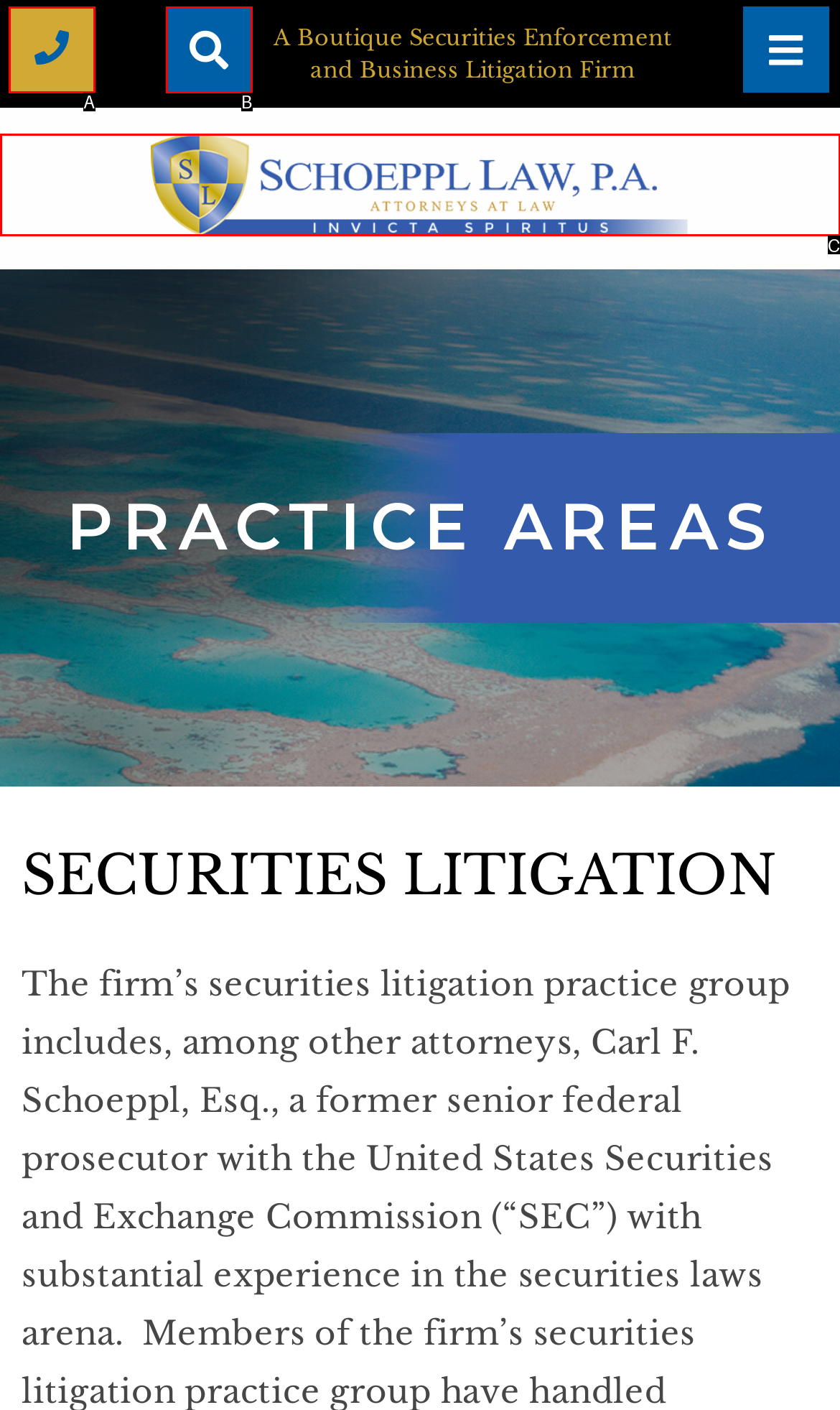Refer to the description: News and choose the option that best fits. Provide the letter of that option directly from the options.

None